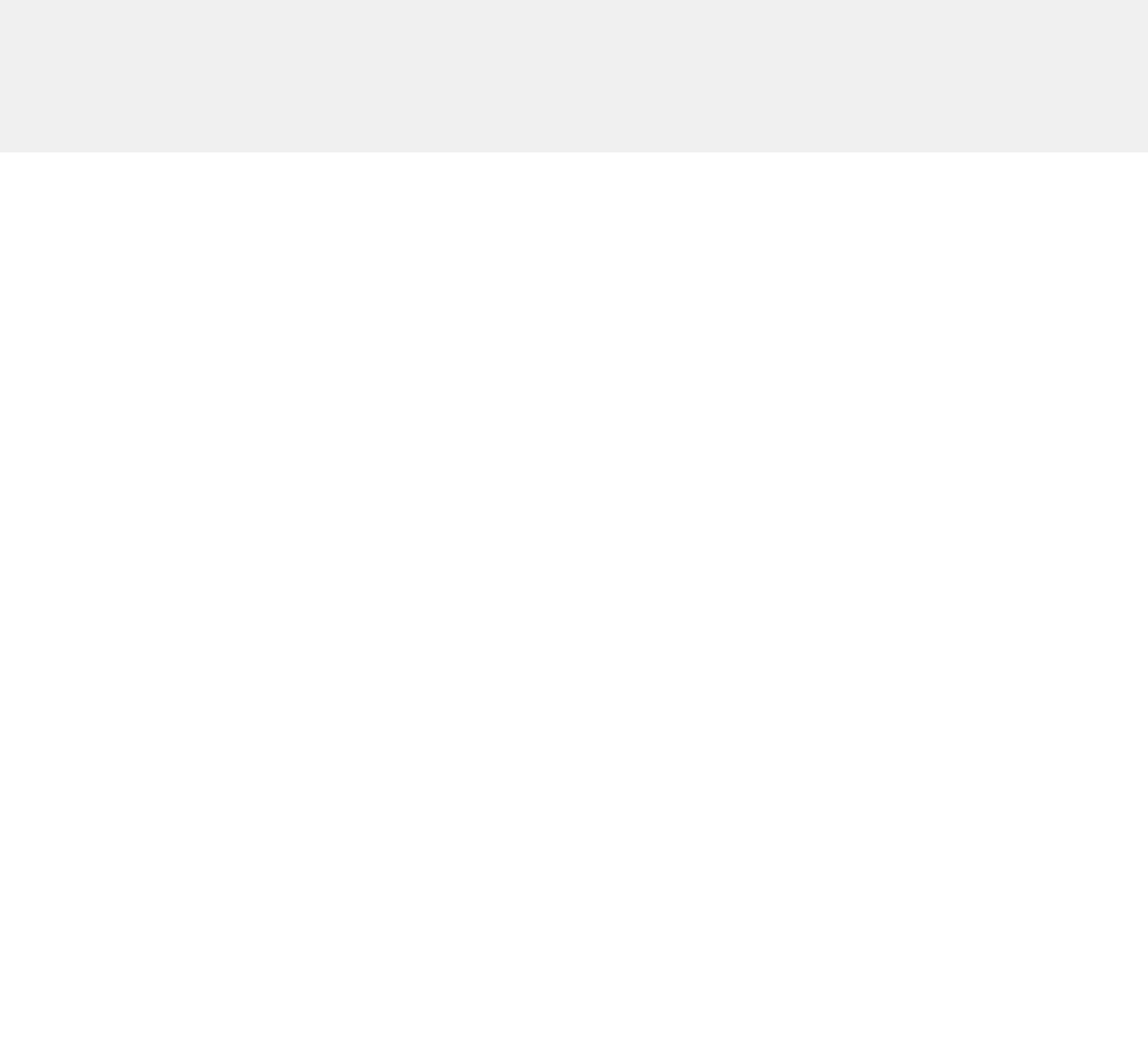Please specify the bounding box coordinates of the area that should be clicked to accomplish the following instruction: "Go to Online Shop". The coordinates should consist of four float numbers between 0 and 1, i.e., [left, top, right, bottom].

[0.506, 0.193, 0.728, 0.22]